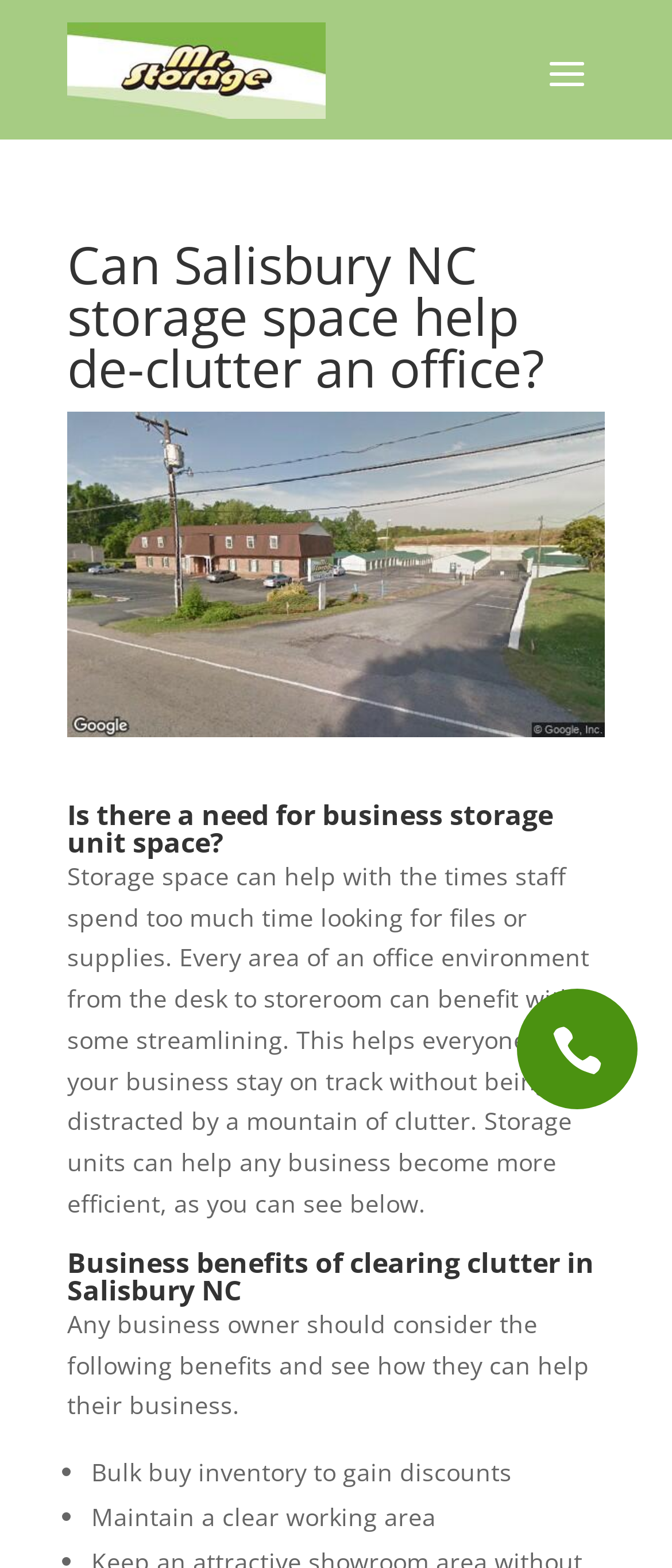Reply to the question below using a single word or brief phrase:
How can storage units help businesses?

Become more efficient